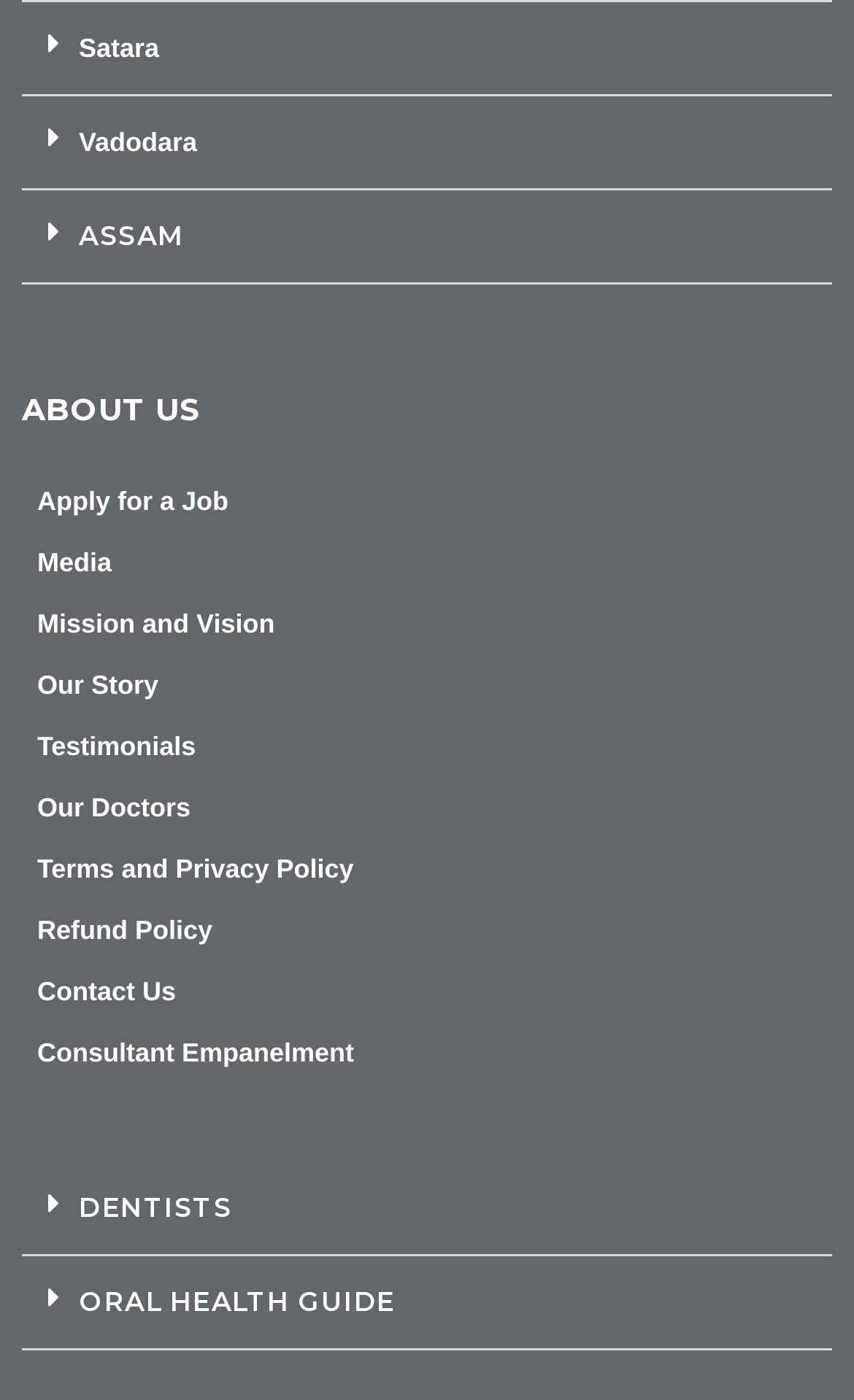How many tab buttons are there?
By examining the image, provide a one-word or phrase answer.

5